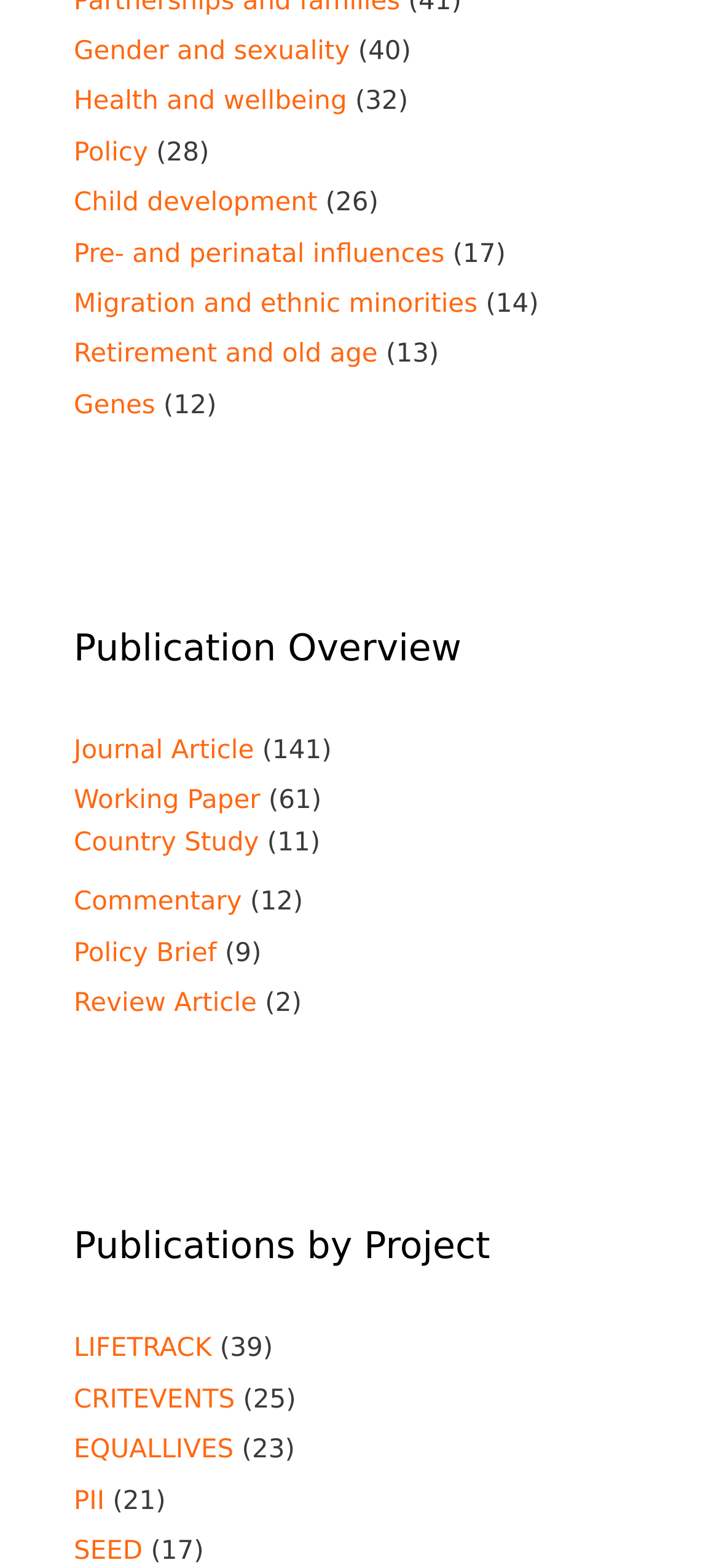Find and indicate the bounding box coordinates of the region you should select to follow the given instruction: "Select 'Journal Article'".

[0.103, 0.47, 0.353, 0.488]